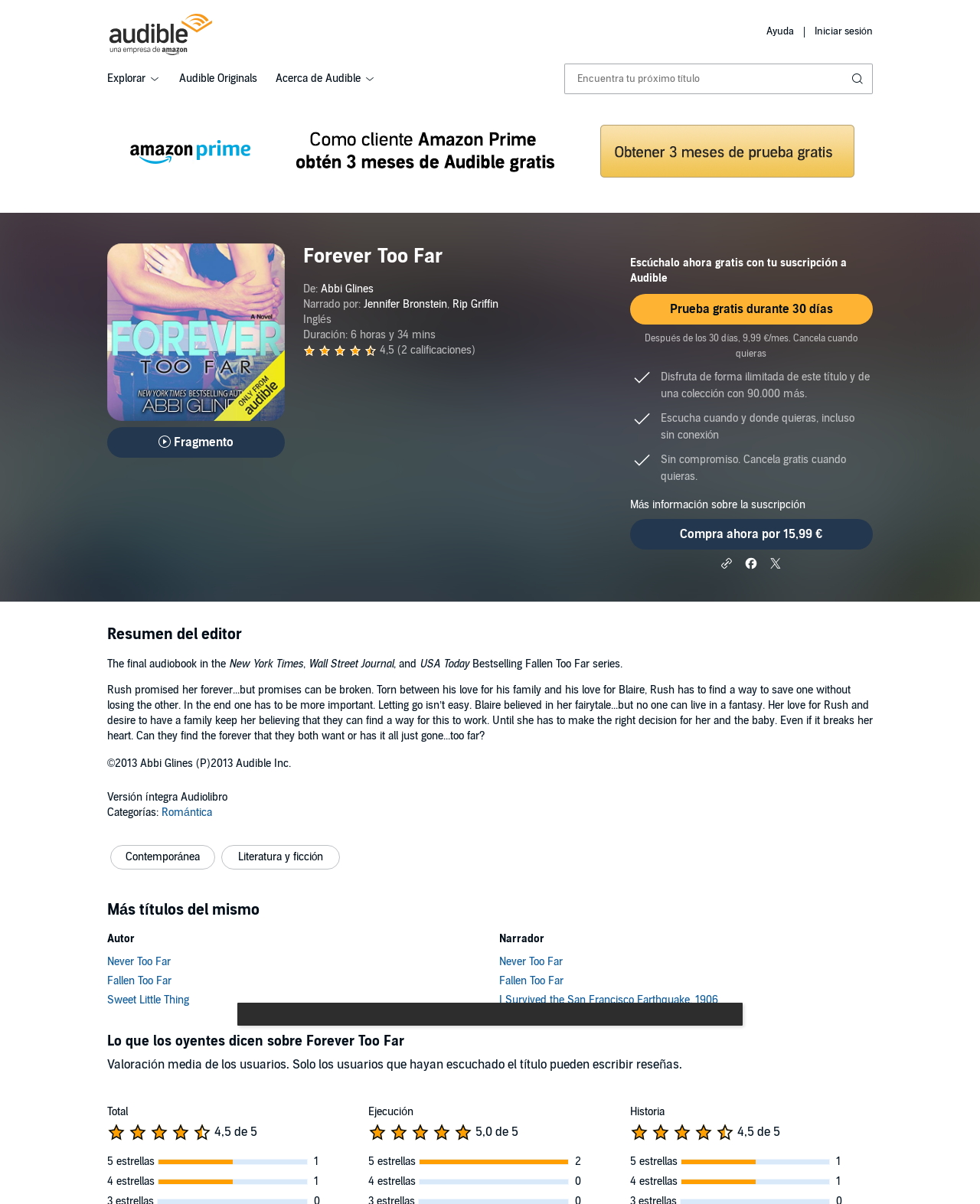Elaborate on the information and visuals displayed on the webpage.

This webpage is about an audiobook titled "Forever Too Far" by Abbi Glines, narrated by Jennifer Bronstein and Rip Griffin in English. At the top, there is a link to "Audible, an Amazon company" and a secondary navigation menu with links to "Help" and "Sign in". Below that, there is a main navigation menu with links to "Explore", "Audible Originals", and "About Audible".

In the center of the page, there is a search bar with a combobox and a button to "Send search". Below the search bar, there is a promotional message for Prime customers, offering three free months of Audible. Next to it, there is a button to "Play a sample of Forever Too Far".

The audiobook's details are displayed in a tab panel, showing the author, narrators, language, and duration. There are also ratings and reviews from users, with an average rating of 4.5 out of 5 stars. Below the ratings, there is a description of the audiobook, which is the final book in the "Fallen Too Far" series.

The page also offers a free trial for 30 days, with options to purchase the audiobook or subscribe to Audible. There are additional links to share the audiobook on social media, copy the link, and more information about the subscription.

At the bottom of the page, there are headings for "Summary of the editor", "More titles from the same author", and "What listeners say about Forever Too Far". The "Summary of the editor" section provides a brief summary of the audiobook, while the "More titles from the same author" section lists other audiobooks by Abbi Glines. The "What listeners say about Forever Too Far" section displays user reviews and ratings.